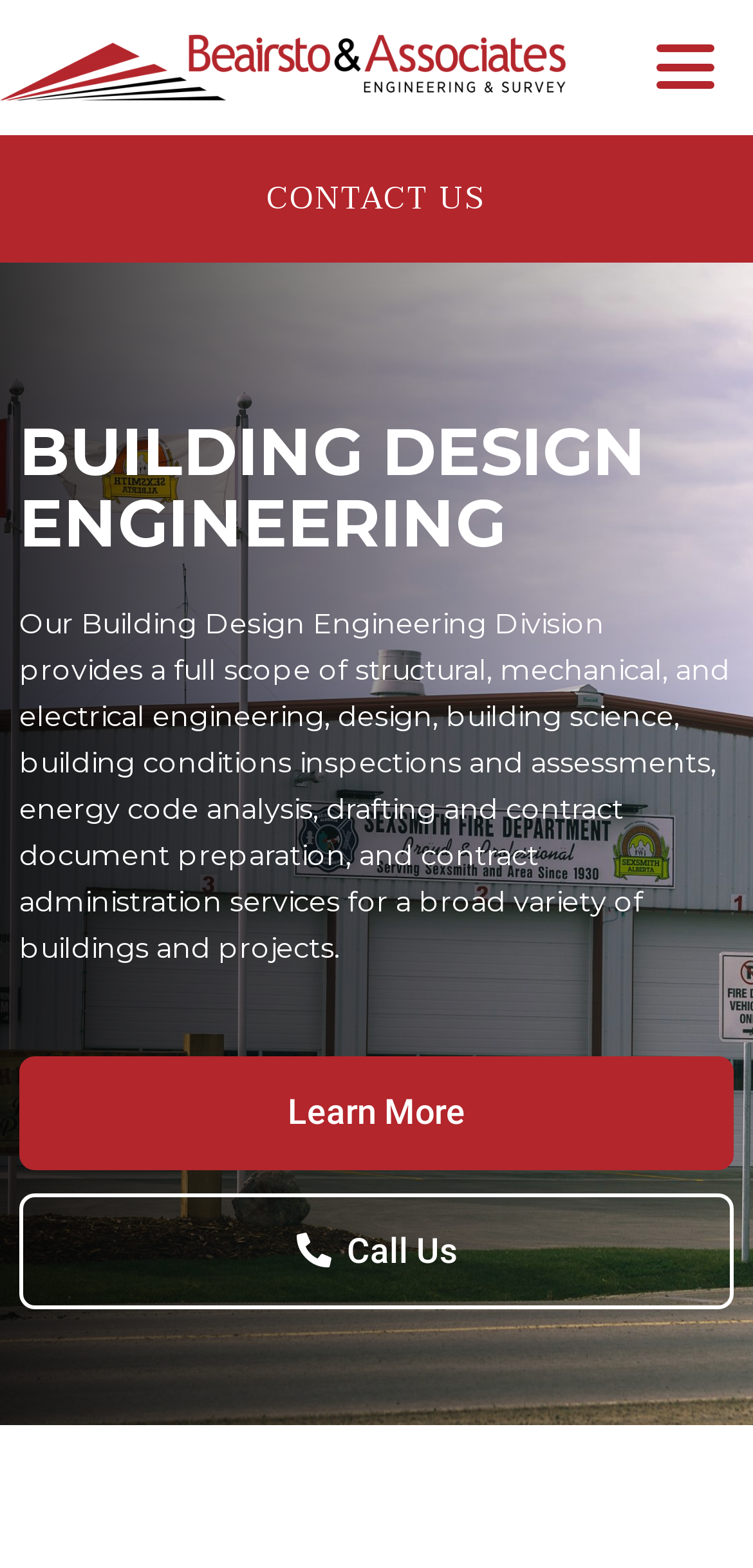Provide a one-word or short-phrase response to the question:
What is the name of the company?

Beairsto & Associates Engineering & Survey